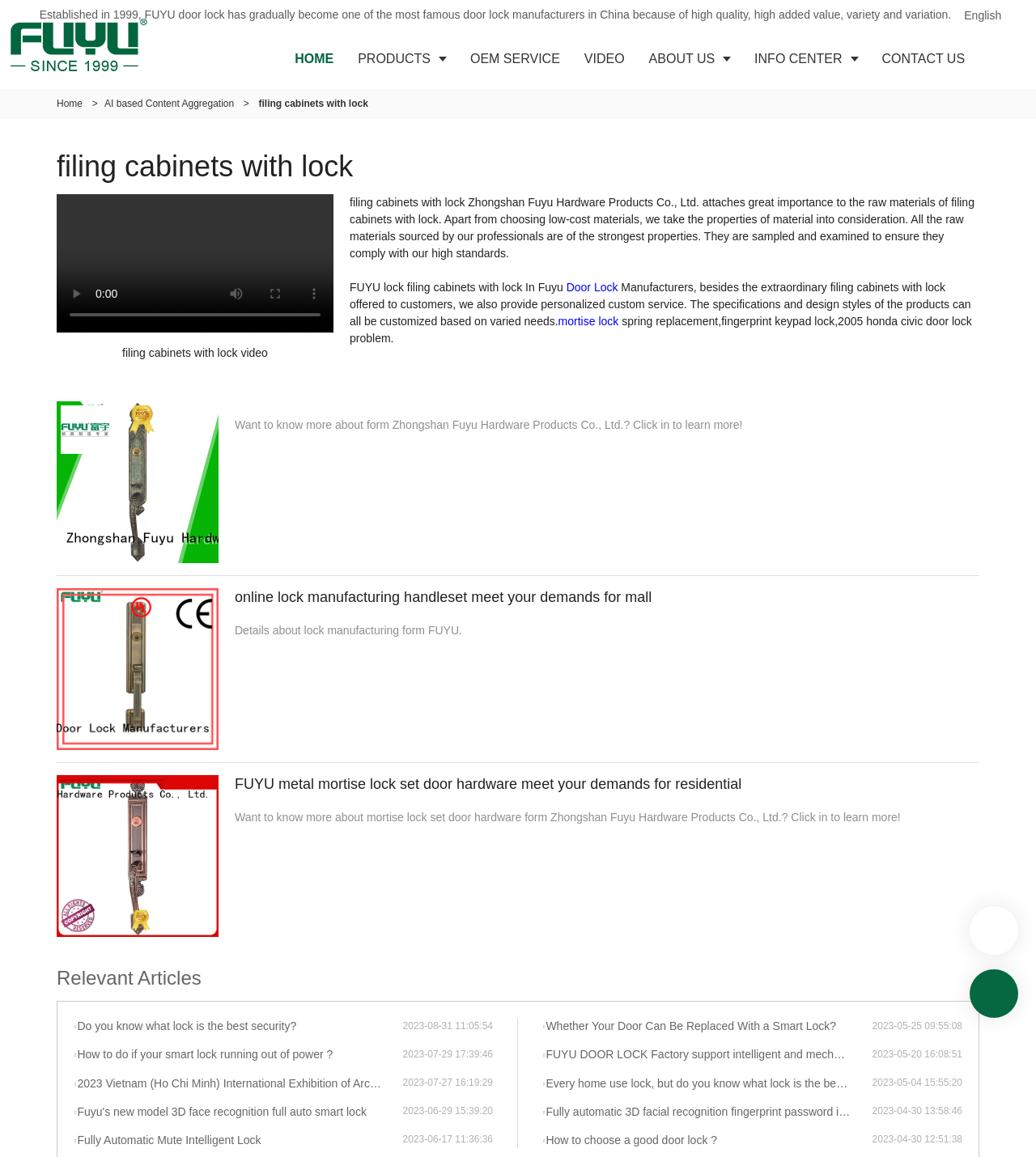Write an elaborate caption that captures the essence of the webpage.

This webpage is about Fuyu Hardware, a door lock manufacturer in China. At the top, there is a logo and a navigation menu with links to "HOME", "PRODUCTS", "OEM SERVICE", "VIDEO", "ABOUT US", and "INFO CENTER". Below the navigation menu, there is a brief introduction to Fuyu Hardware, stating that it has become one of the most famous door lock manufacturers in China since 1999.

On the left side, there is a sidebar with a heading "filing cabinets with lock" and a video player with playback controls. The video player is currently not playing, and there is a static text "filing cabinets with lock video" above it.

The main content area is divided into several sections. The first section describes the features of Fuyu's filing cabinets with lock, including the use of high-quality raw materials and customization options. There are also links to related products, such as door locks and mortise locks.

The second section appears to be a blog or news section, with several articles related to door locks and smart locks. Each article has a title, a brief summary, and a publication date. The articles are arranged in a vertical list, with the most recent articles at the top.

At the bottom of the page, there is a call-to-action button "Want to know more about form Zhongshan Fuyu Hardware Products Co., Ltd.? Click in to learn more!" and several links to other pages, including online lock manufacturing handleset and FUYU metal mortise lock set door hardware.

On the right side, there is a chat window with a static text "Chat Online".